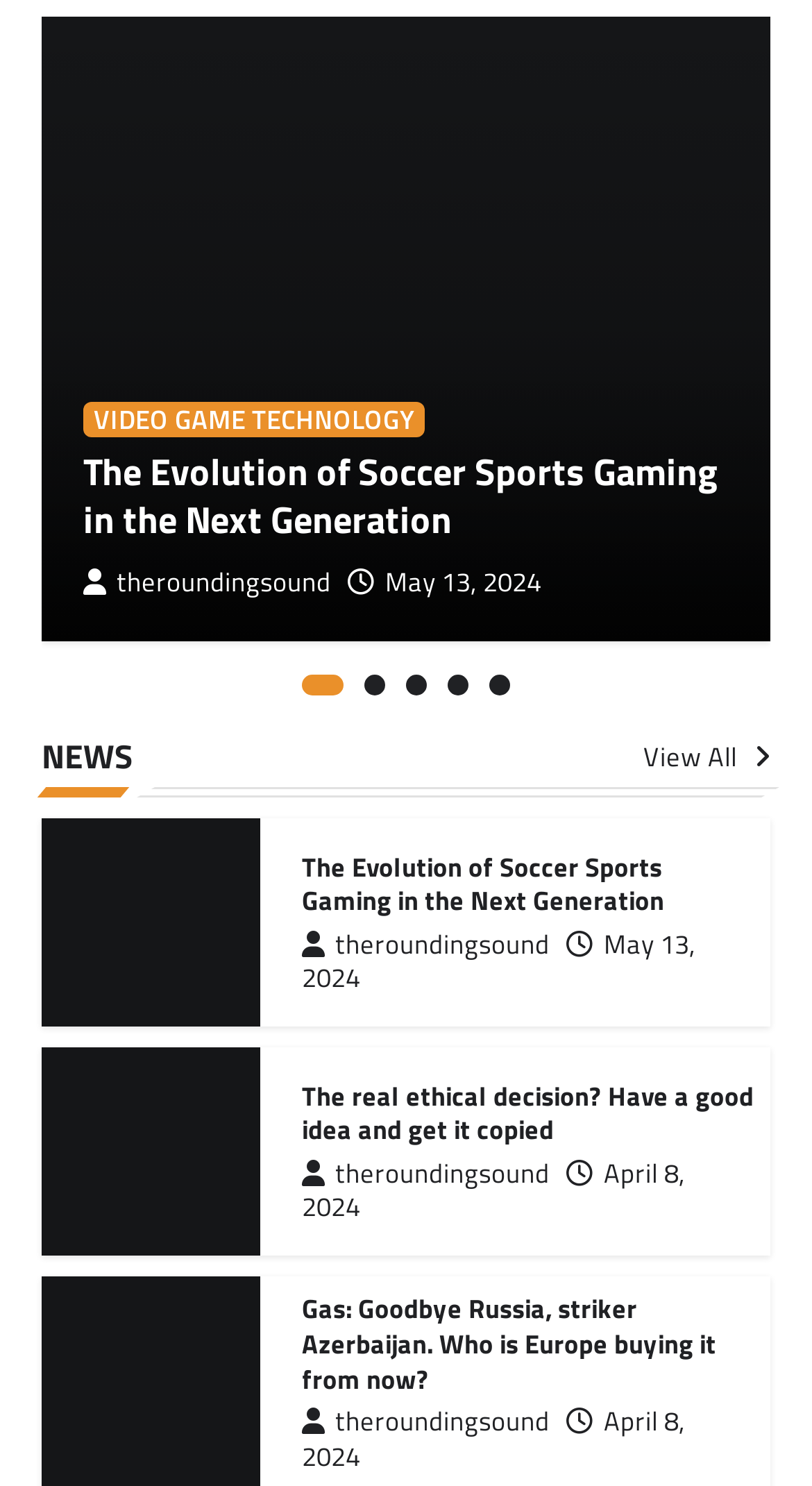How many news articles are displayed?
Based on the image, answer the question with as much detail as possible.

I counted the number of heading elements under the 'NEWS' section, which are 'The Evolution of Soccer Sports Gaming in the Next Generation', 'The real ethical decision? Have a good idea and get it copied', 'Gas: Goodbye Russia, striker Azerbaijan. Who is Europe buying it from now?', and one more. Therefore, there are 4 news articles displayed.